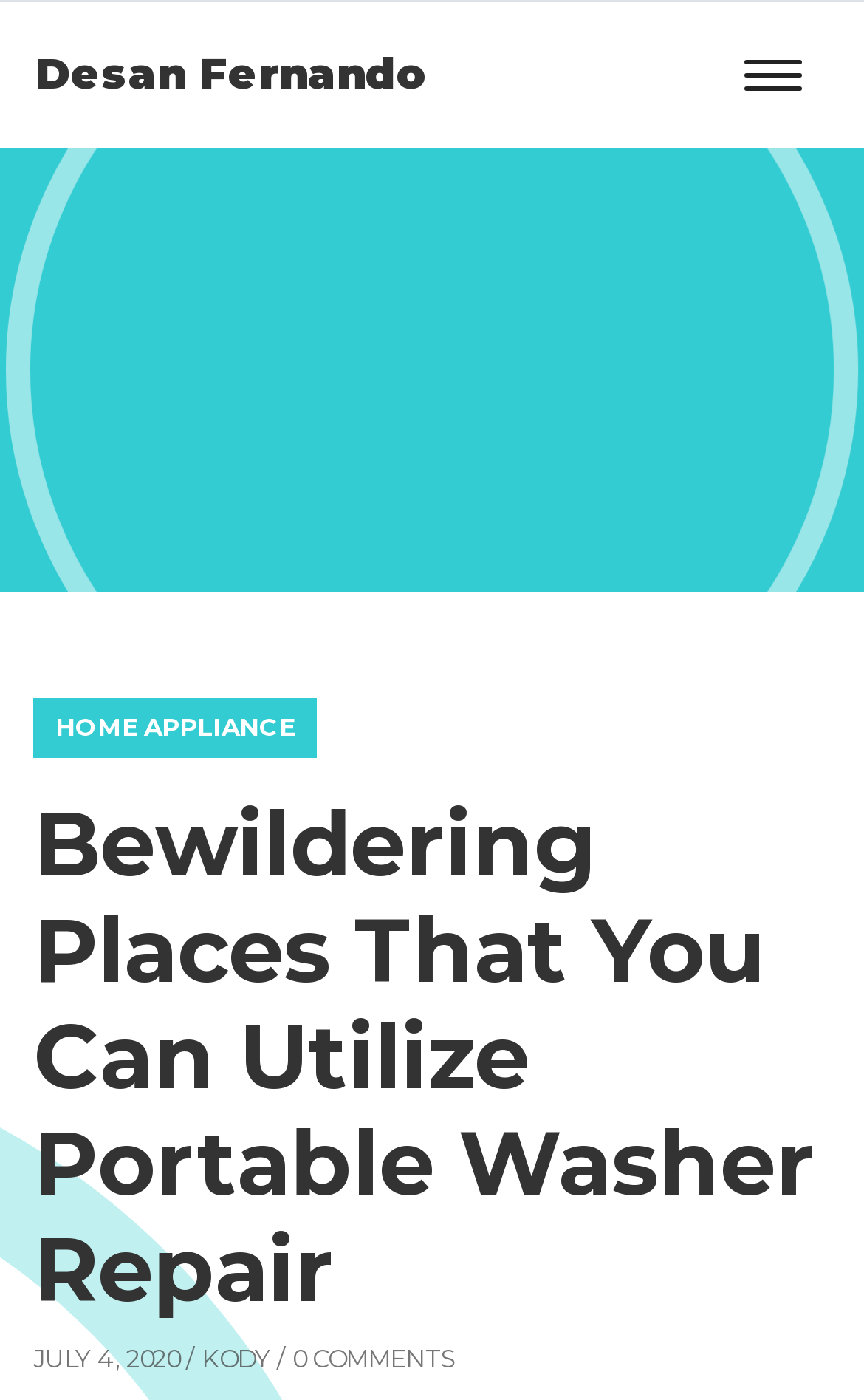For the given element description Desan Fernando, determine the bounding box coordinates of the UI element. The coordinates should follow the format (top-left x, top-left y, bottom-right x, bottom-right y) and be within the range of 0 to 1.

[0.041, 0.028, 0.495, 0.08]